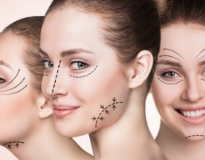What is the purpose of the dotted lines on the women's faces?
Please give a detailed and elaborate explanation in response to the question.

The dotted lines and markings on the women's faces are typically used in the planning of cosmetic surgery procedures, suggesting that the purpose of these lines is to plan and prepare for such procedures.